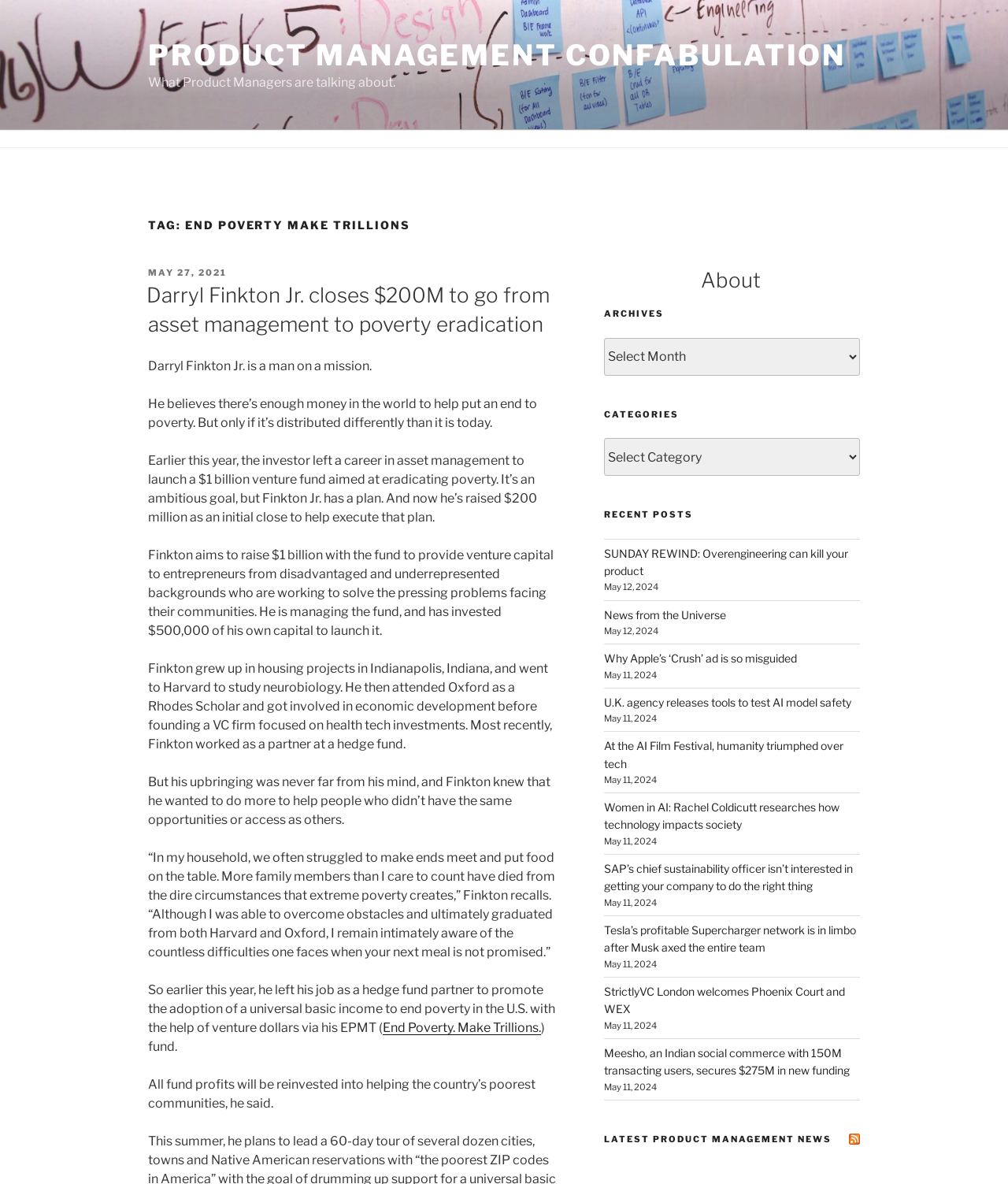What is the date of the latest post?
Provide a thorough and detailed answer to the question.

I found the date of the latest post by looking at the link element with the text 'MAY 27, 2021' which is a child of the 'TAG: END POVERTY MAKE TRILLIONS' heading element.